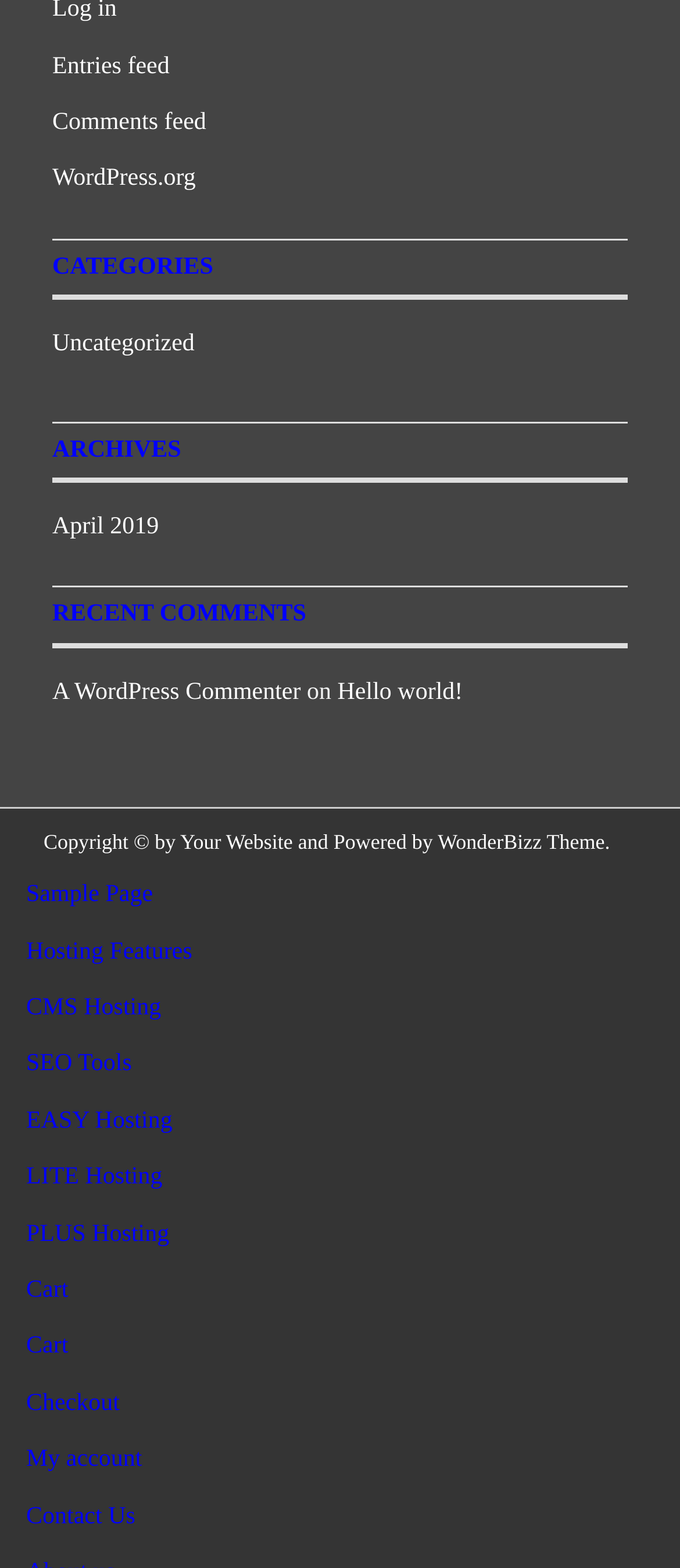Bounding box coordinates are specified in the format (top-left x, top-left y, bottom-right x, bottom-right y). All values are floating point numbers bounded between 0 and 1. Please provide the bounding box coordinate of the region this sentence describes: Checkout

[0.038, 0.887, 0.176, 0.903]